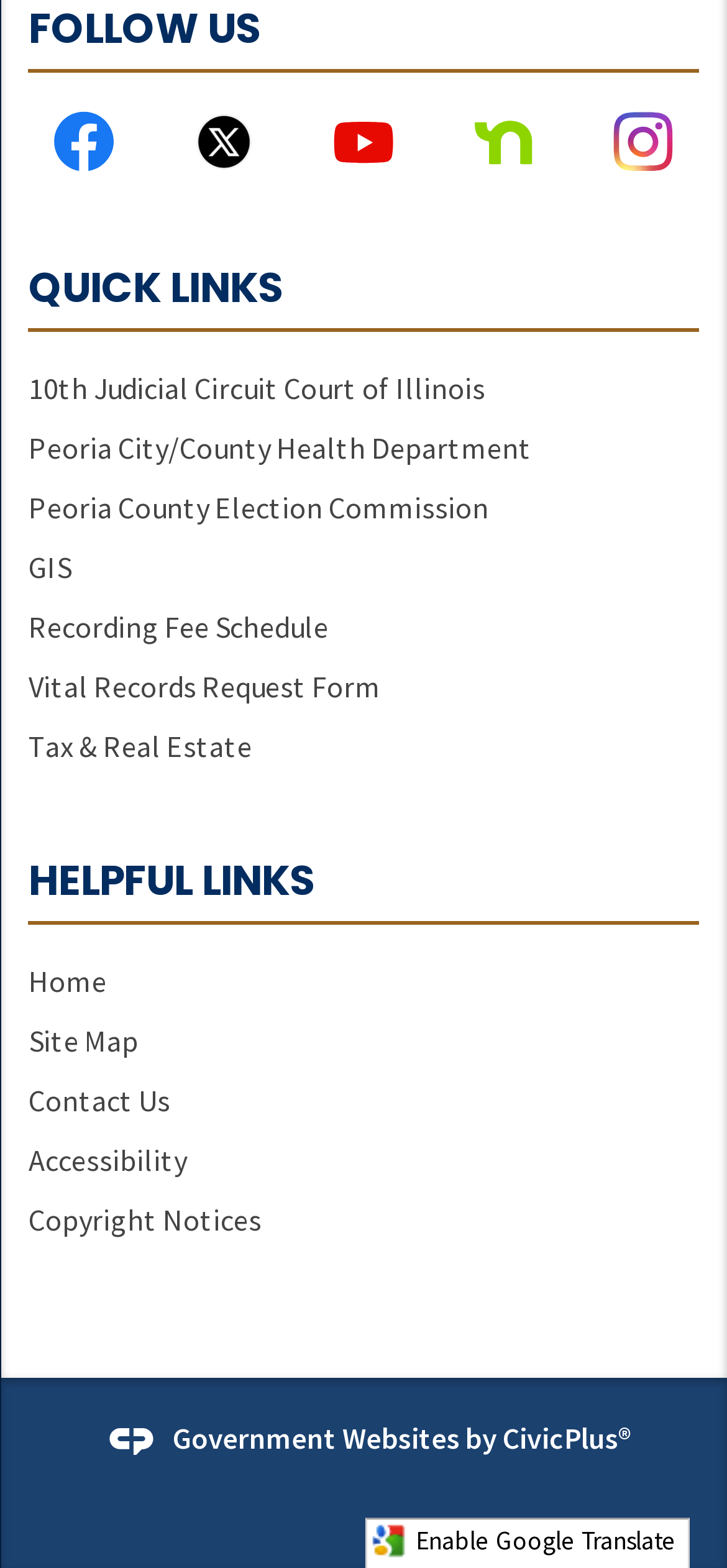Based on the image, please elaborate on the answer to the following question:
What is the function of the Google Translate Icon?

I found the Google Translate Icon at the bottom of the webpage, which has a tooltip 'Enable Google Translate', indicating that its function is to enable Google Translate on the website.